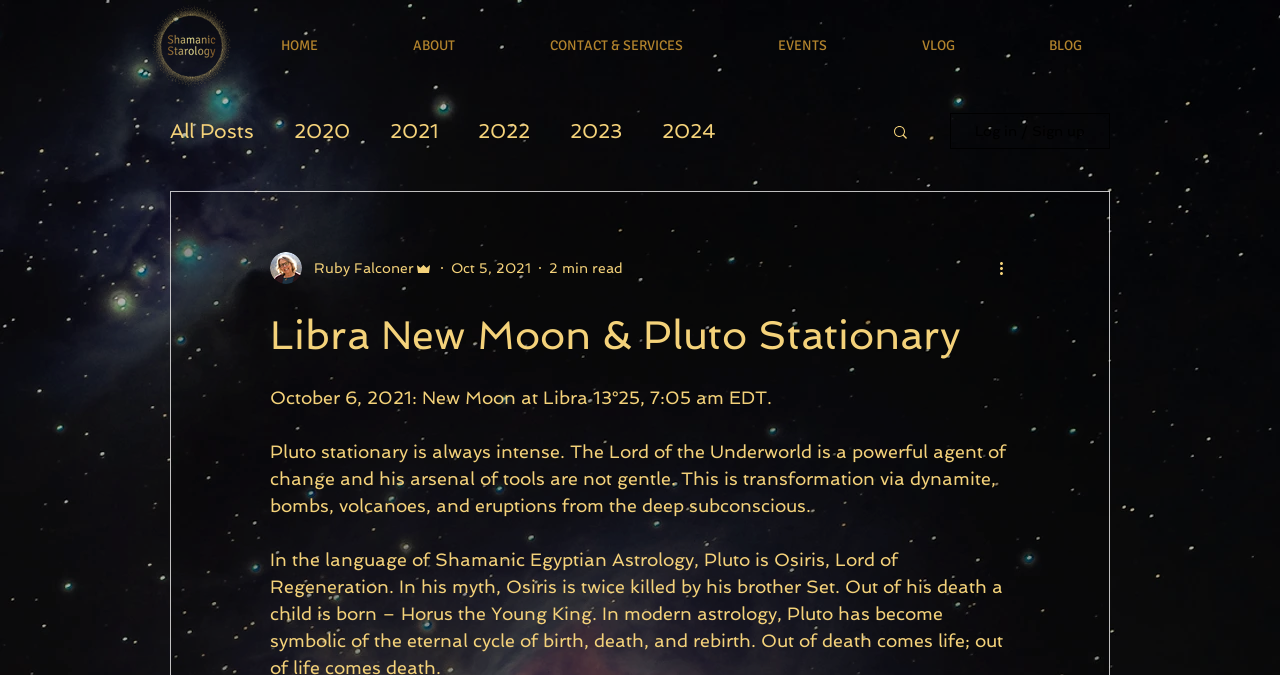Give a one-word or short-phrase answer to the following question: 
What is the time of the New Moon event?

7:05 am EDT